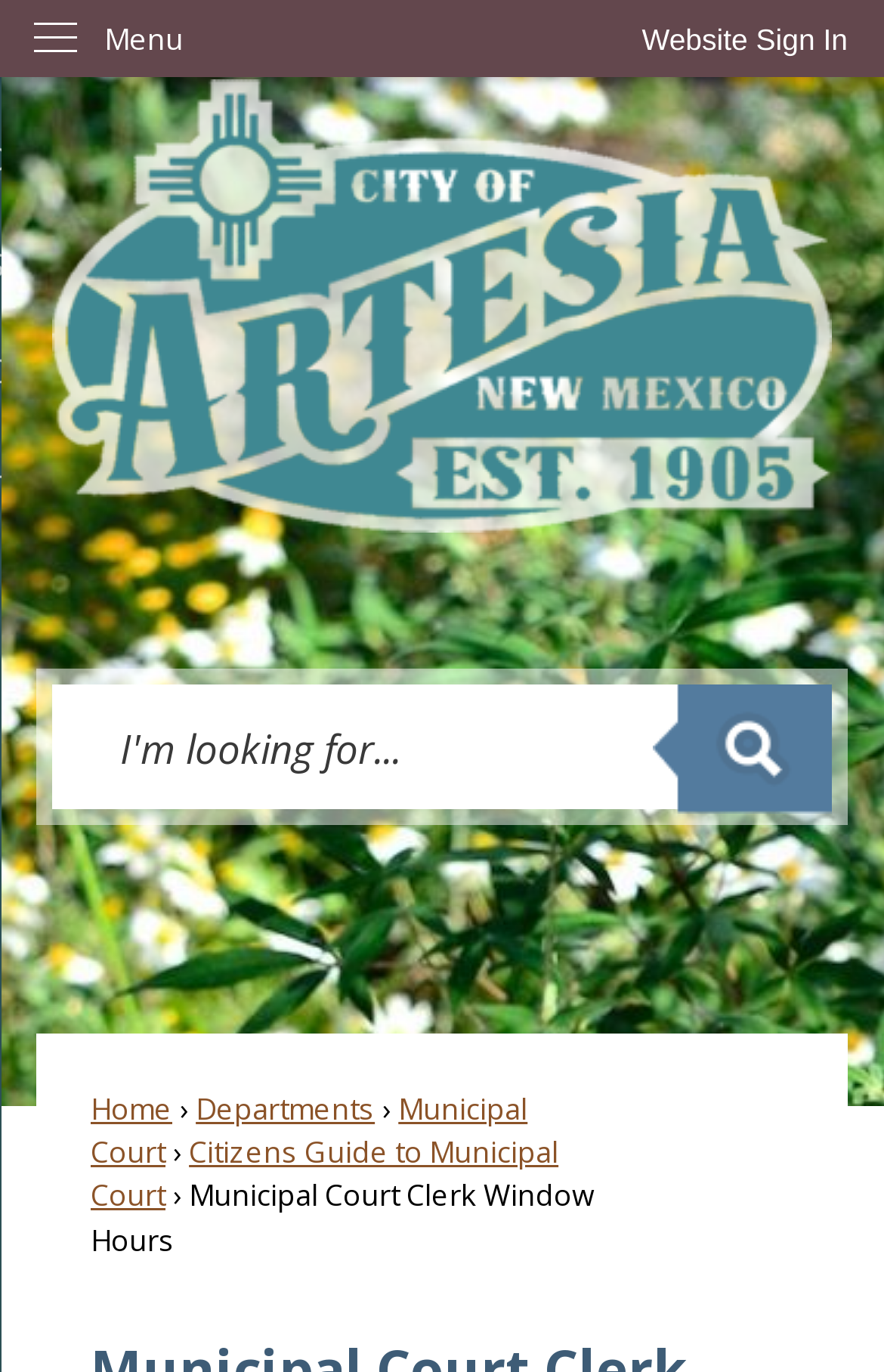Determine the bounding box coordinates of the clickable element to complete this instruction: "Read 9 Places to Take Kids in Gig Harbor & Beyond". Provide the coordinates in the format of four float numbers between 0 and 1, [left, top, right, bottom].

None